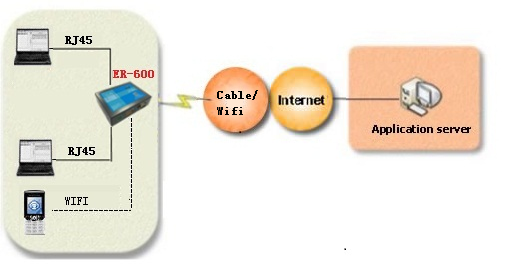What is the purpose of the ER-600 in the network setup?
Please craft a detailed and exhaustive response to the question.

The ER-600 device serves as a central hub for internet connectivity, facilitating access to an application server and providing seamless internet access to various devices in the networked environment.